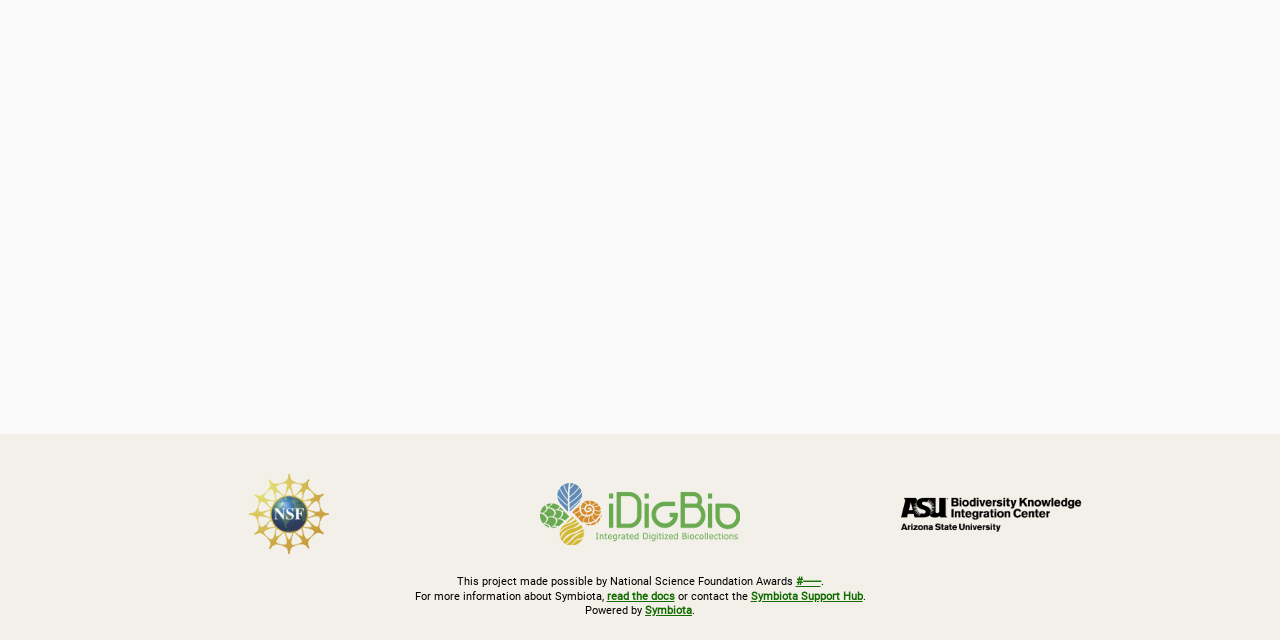Identify the bounding box coordinates for the UI element described by the following text: "Symbiota Support Hub". Provide the coordinates as four float numbers between 0 and 1, in the format [left, top, right, bottom].

[0.586, 0.921, 0.674, 0.942]